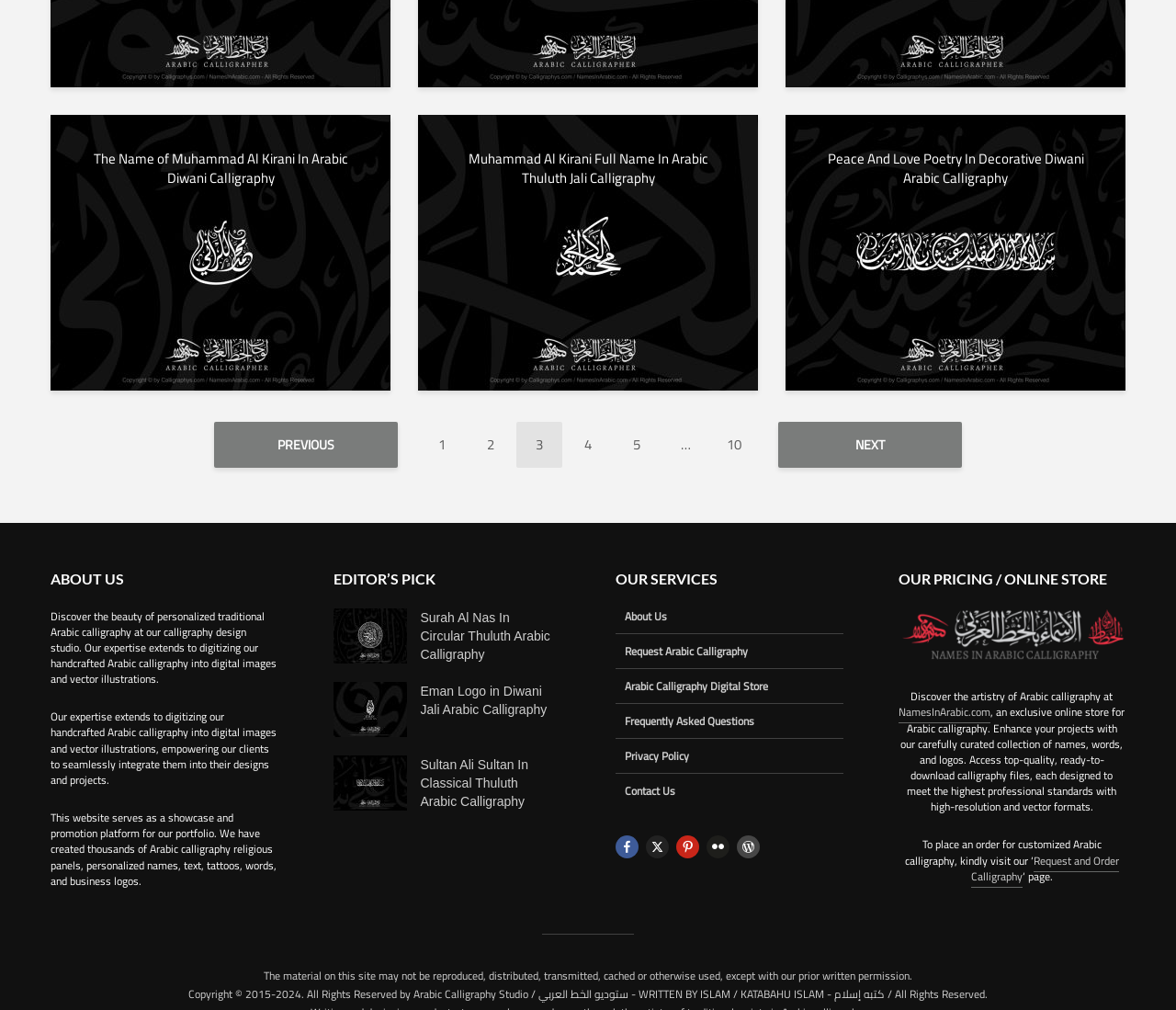Could you find the bounding box coordinates of the clickable area to complete this instruction: "Check the 'OUR PRICING / ONLINE STORE' section"?

[0.764, 0.563, 0.957, 0.584]